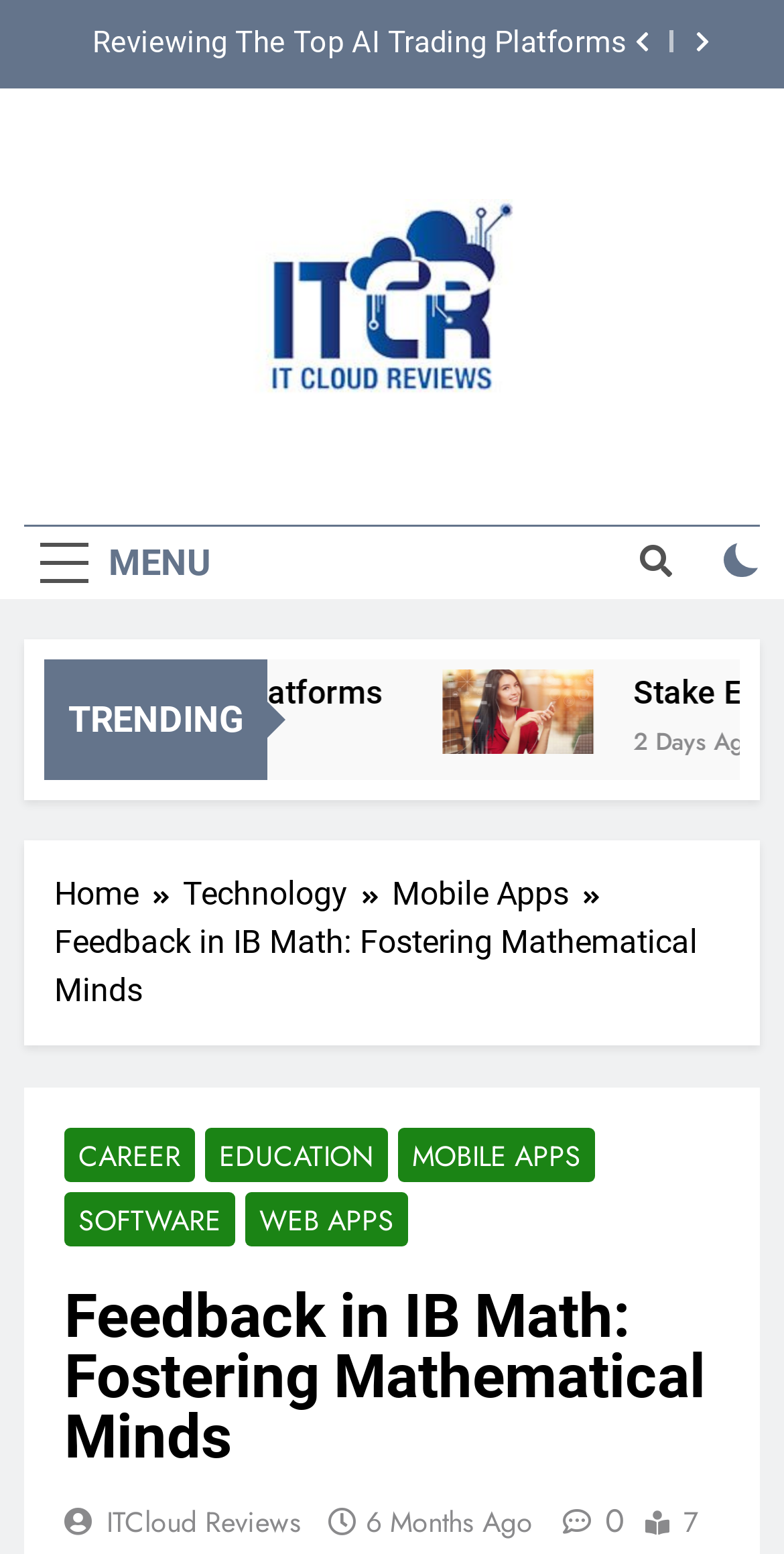Present a detailed account of what is displayed on the webpage.

This webpage appears to be a blog post about "Feedback in IB Math: Fostering Mathematical Minds" on the ItCloudReviews website. At the top, there is a navigation menu with a button labeled "MENU" and a search icon. To the right of the menu, there is a logo of ItCloudReviews, accompanied by a tagline "The Cloud Technology Blog".

Below the navigation menu, there is a section labeled "TRENDING" with a figure and a link to "Stake ETH", which is also accompanied by an image. Next to it, there is a heading "Stake ETH" with a link to the same topic and a timestamp "2 Days Ago". 

On the left side of the page, there is a breadcrumbs navigation menu with links to "Home", "Technology", "Mobile Apps", and the current page "Feedback in IB Math: Fostering Mathematical Minds". The title of the blog post is displayed prominently, with links to related categories "CAREER", "EDUCATION", "MOBILE APPS", "SOFTWARE", and "WEB APPS" below it.

The main content of the blog post is not explicitly described in the accessibility tree, but it is likely to be a discussion about feedback in IB math education, given the title and meta description. At the bottom of the page, there are links to "ITCloud Reviews" and a timestamp "6 Months Ago", suggesting that the blog post was published six months ago. There is also a social media sharing icon on the bottom right corner of the page.